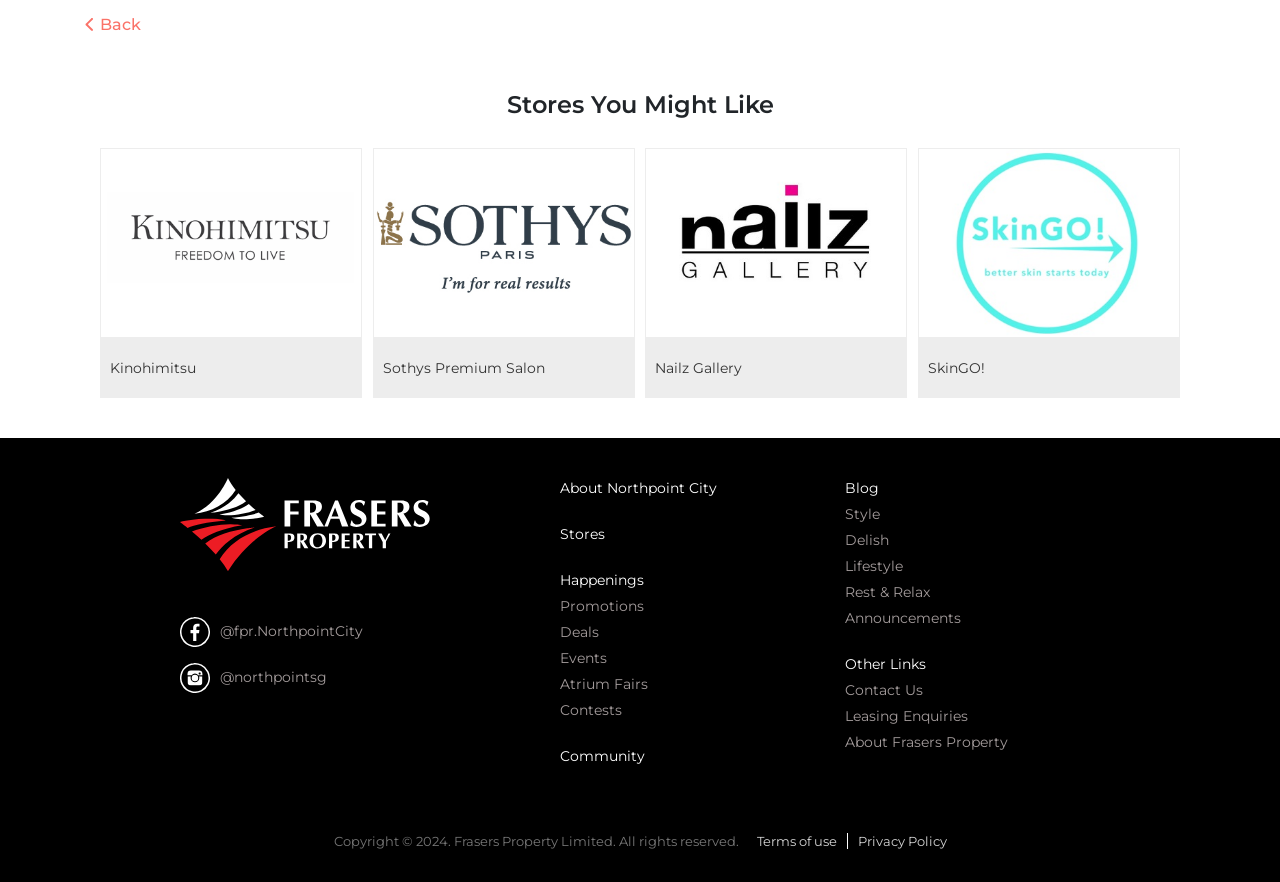Can you find the bounding box coordinates for the UI element given this description: "parent_node: SkinGO!"? Provide the coordinates as four float numbers between 0 and 1: [left, top, right, bottom].

[0.717, 0.263, 0.922, 0.284]